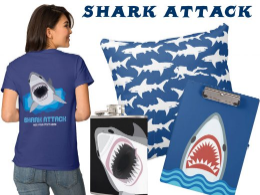Please reply to the following question using a single word or phrase: 
What is the background color of the decorative pillow?

Blue